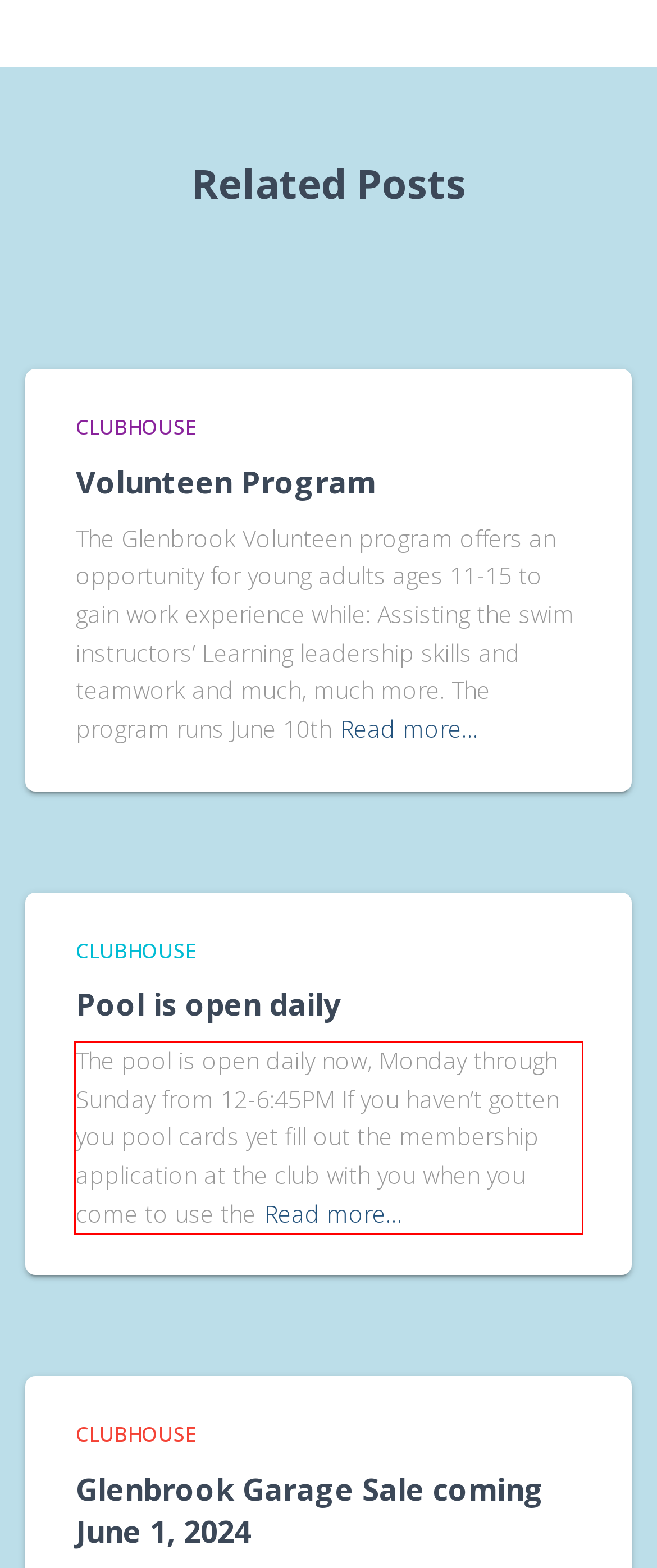Identify and extract the text within the red rectangle in the screenshot of the webpage.

The pool is open daily now, Monday through Sunday from 12-6:45PM If you haven’t gotten you pool cards yet fill out the membership application at the club with you when you come to use theRead more…